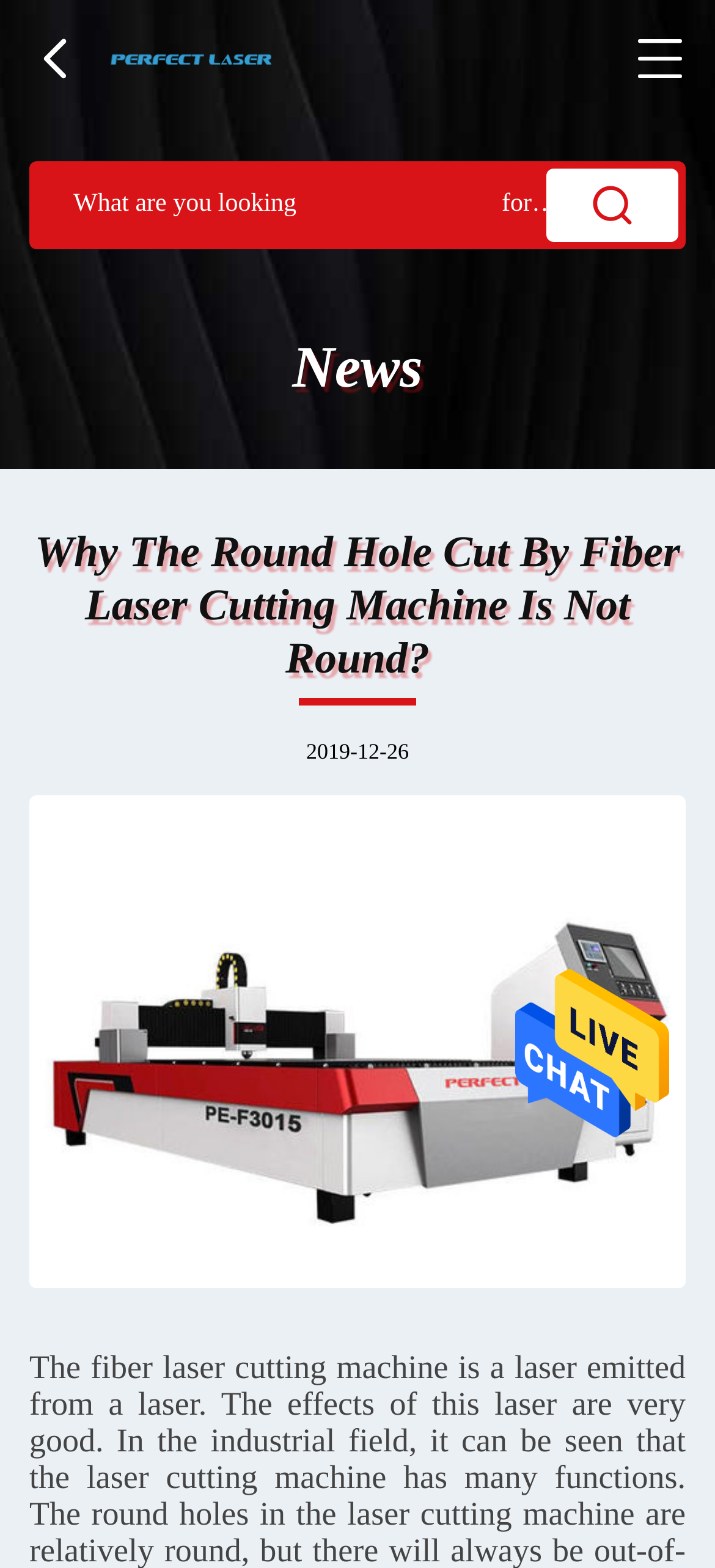Respond to the question below with a single word or phrase:
What type of content is on this page?

News